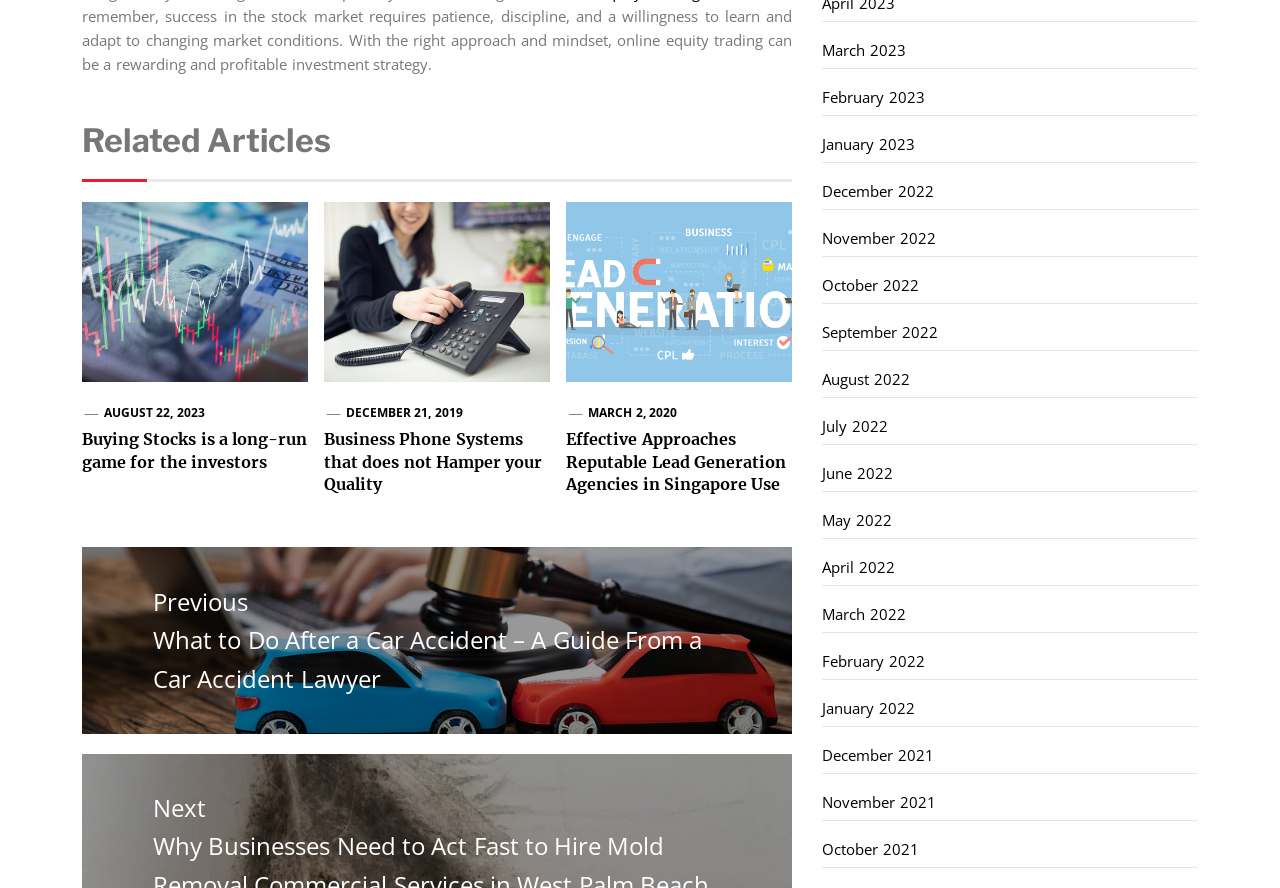What is the purpose of the 'Post navigation' section? Examine the screenshot and reply using just one word or a brief phrase.

To navigate to previous or next posts